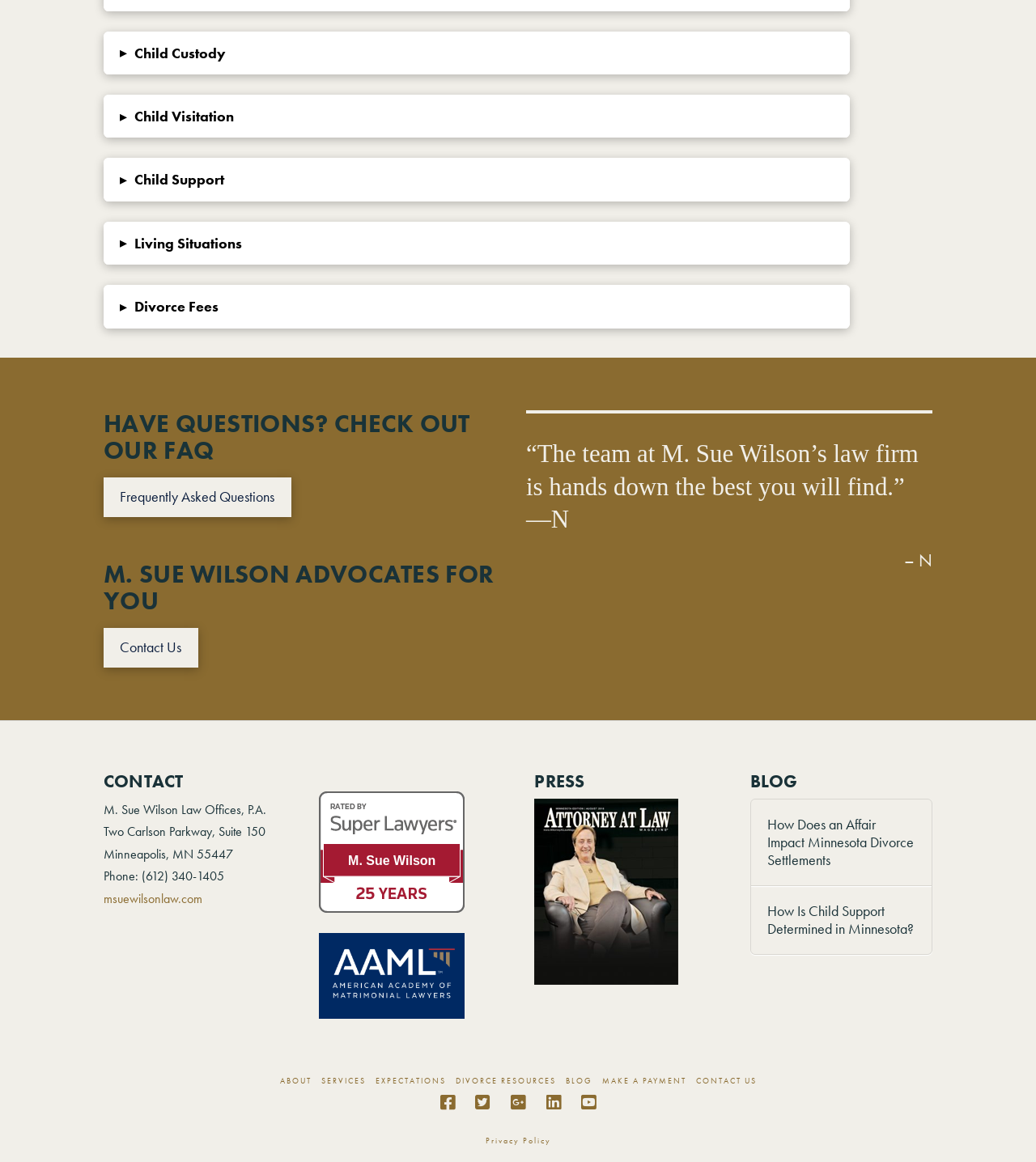Please give the bounding box coordinates of the area that should be clicked to fulfill the following instruction: "Read the FAQ". The coordinates should be in the format of four float numbers from 0 to 1, i.e., [left, top, right, bottom].

[0.1, 0.411, 0.281, 0.445]